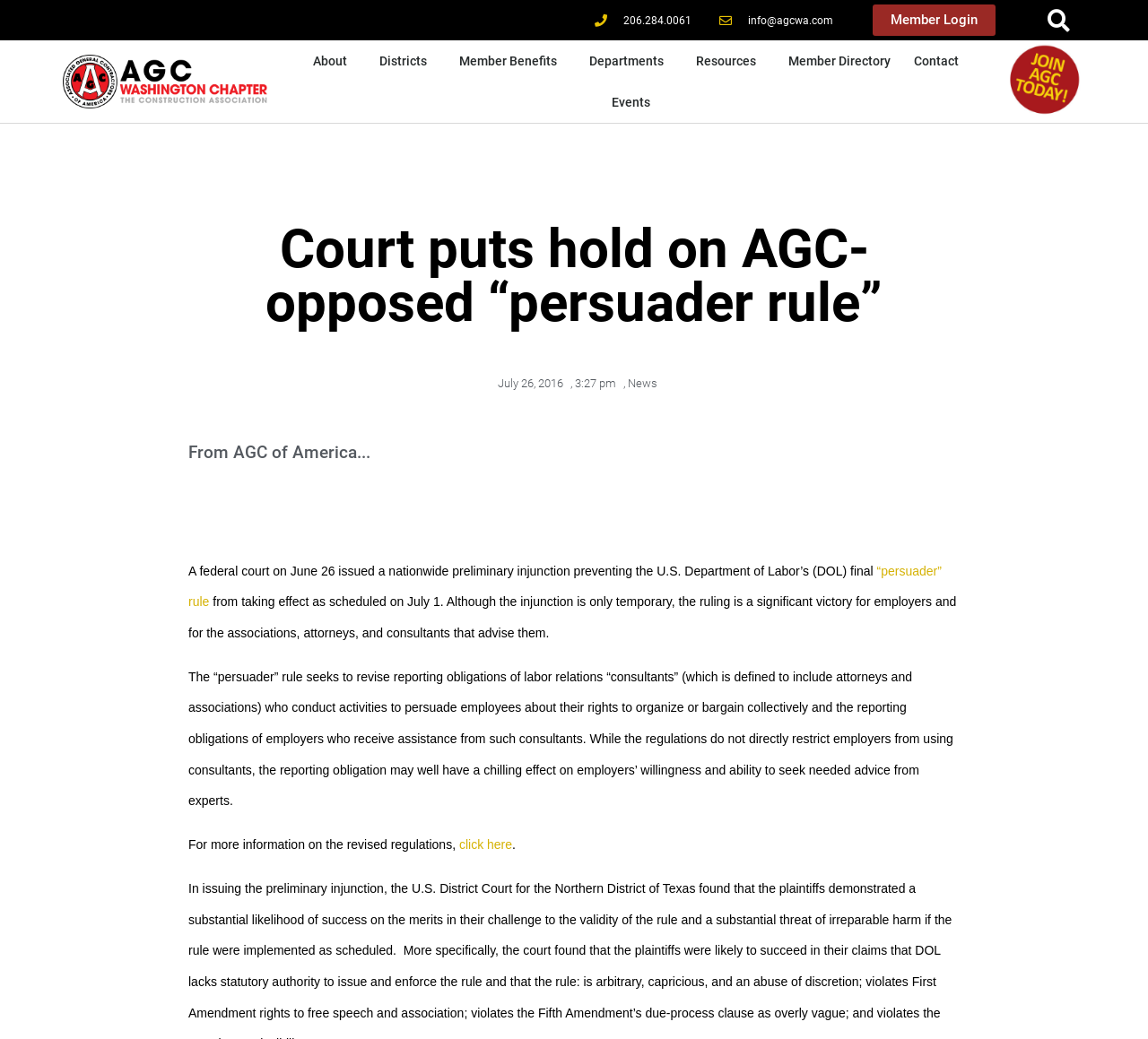What is the organization mentioned in the article?
Please answer the question with a detailed and comprehensive explanation.

I identified the organization mentioned in the article by reading the content of the article, where I saw a static text element with the phrase 'From AGC of America...'.